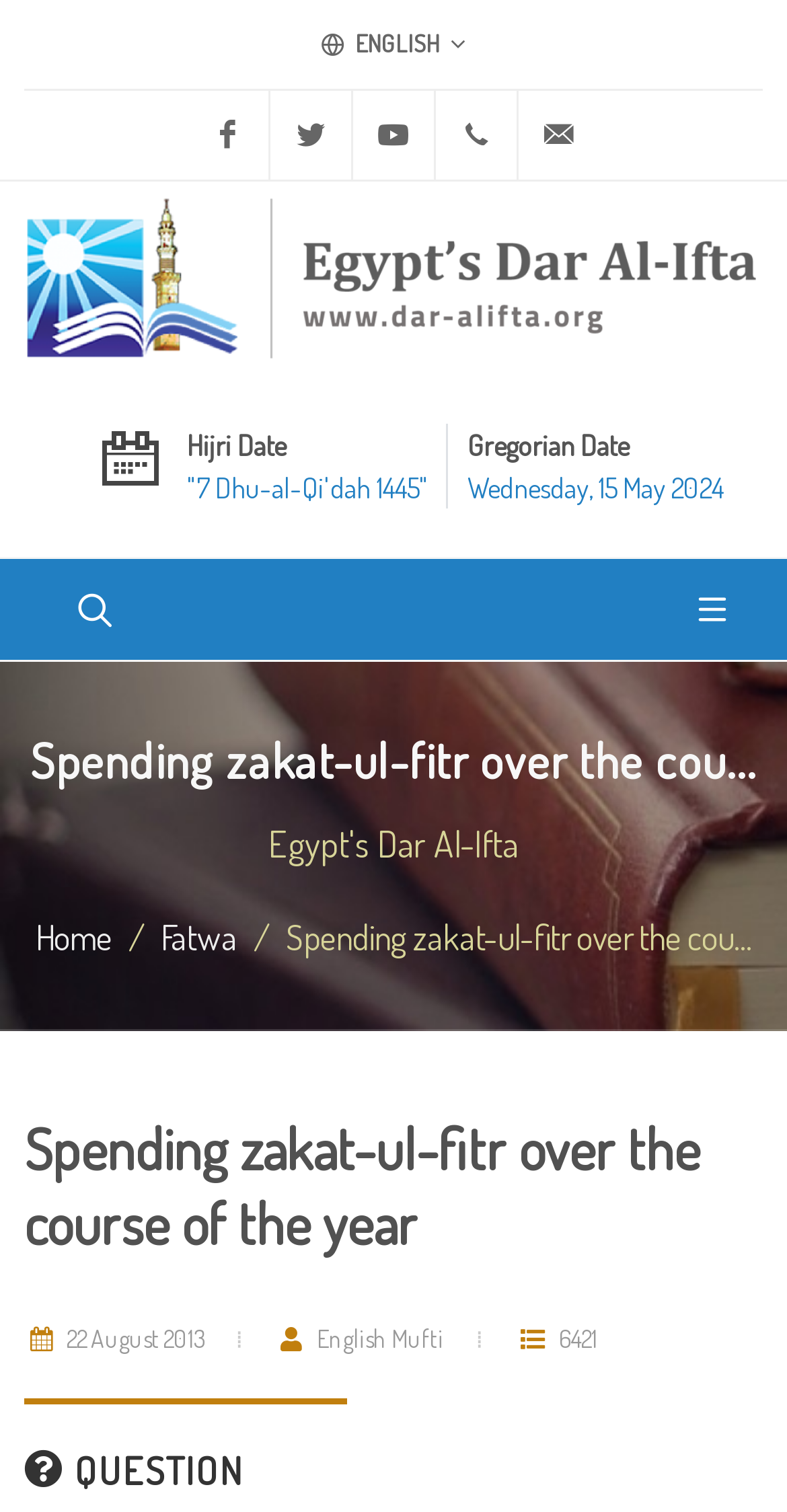Pinpoint the bounding box coordinates of the clickable element needed to complete the instruction: "Check Facebook page". The coordinates should be provided as four float numbers between 0 and 1: [left, top, right, bottom].

[0.238, 0.06, 0.341, 0.119]